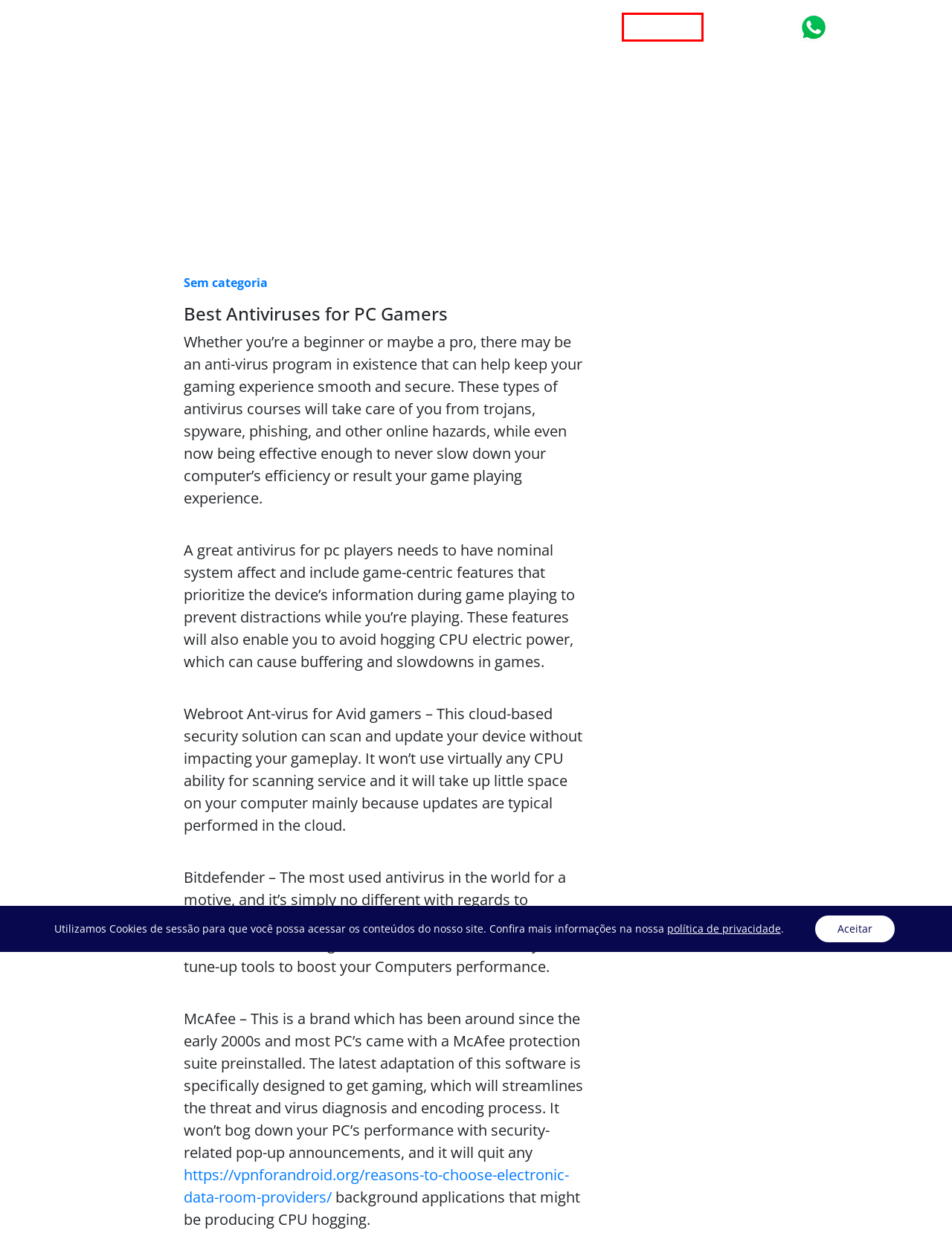You have a screenshot of a webpage with a red bounding box around a UI element. Determine which webpage description best matches the new webpage that results from clicking the element in the bounding box. Here are the candidates:
A. Arquivos Sem categoria - Decoplast
B. Clientes - Decoplast
C. EletriQ - Consumer Experience
D. ProcSecure
E. Política de privacidade - Decoplast
F. Contato - Decoplast
G. Empresa - Decoplast
H. Produtos - Decoplast

B